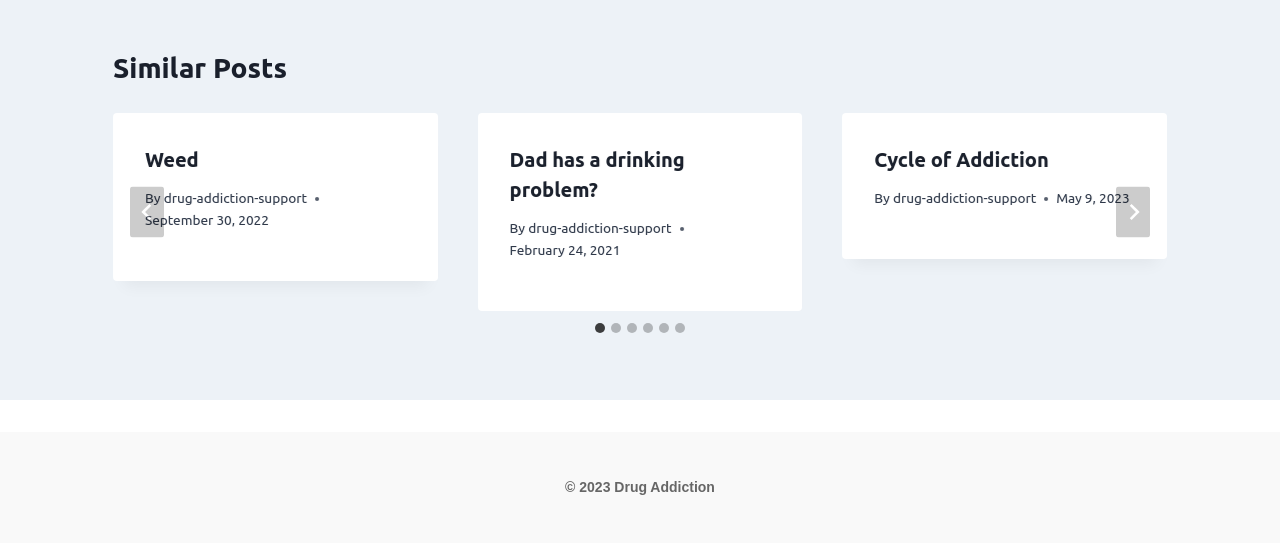Please give a succinct answer to the question in one word or phrase:
What is the copyright information at the bottom of the page?

2023 Drug Addiction